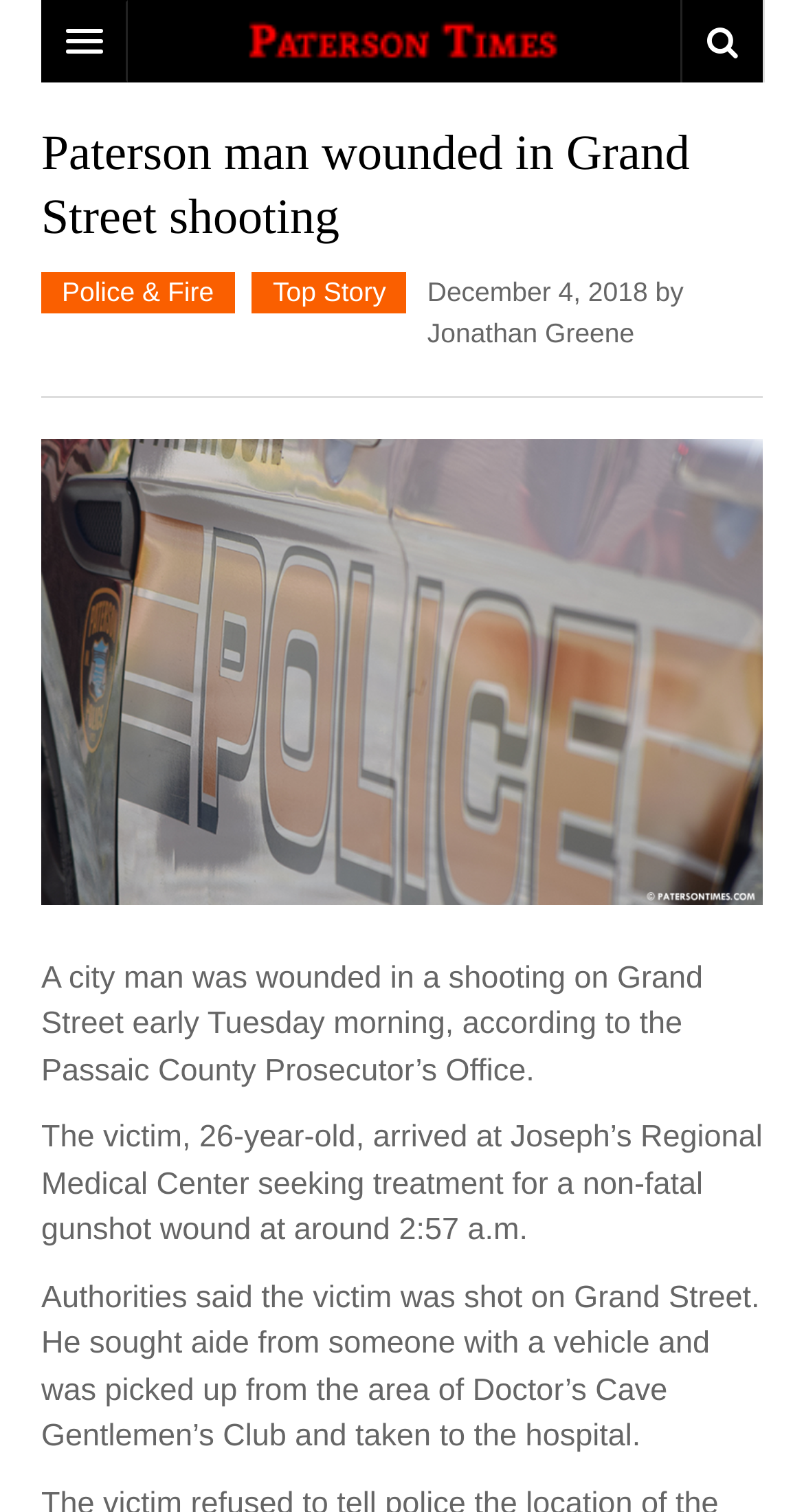Identify the bounding box coordinates of the section that should be clicked to achieve the task described: "Read about CRIME".

[0.054, 0.222, 0.951, 0.278]